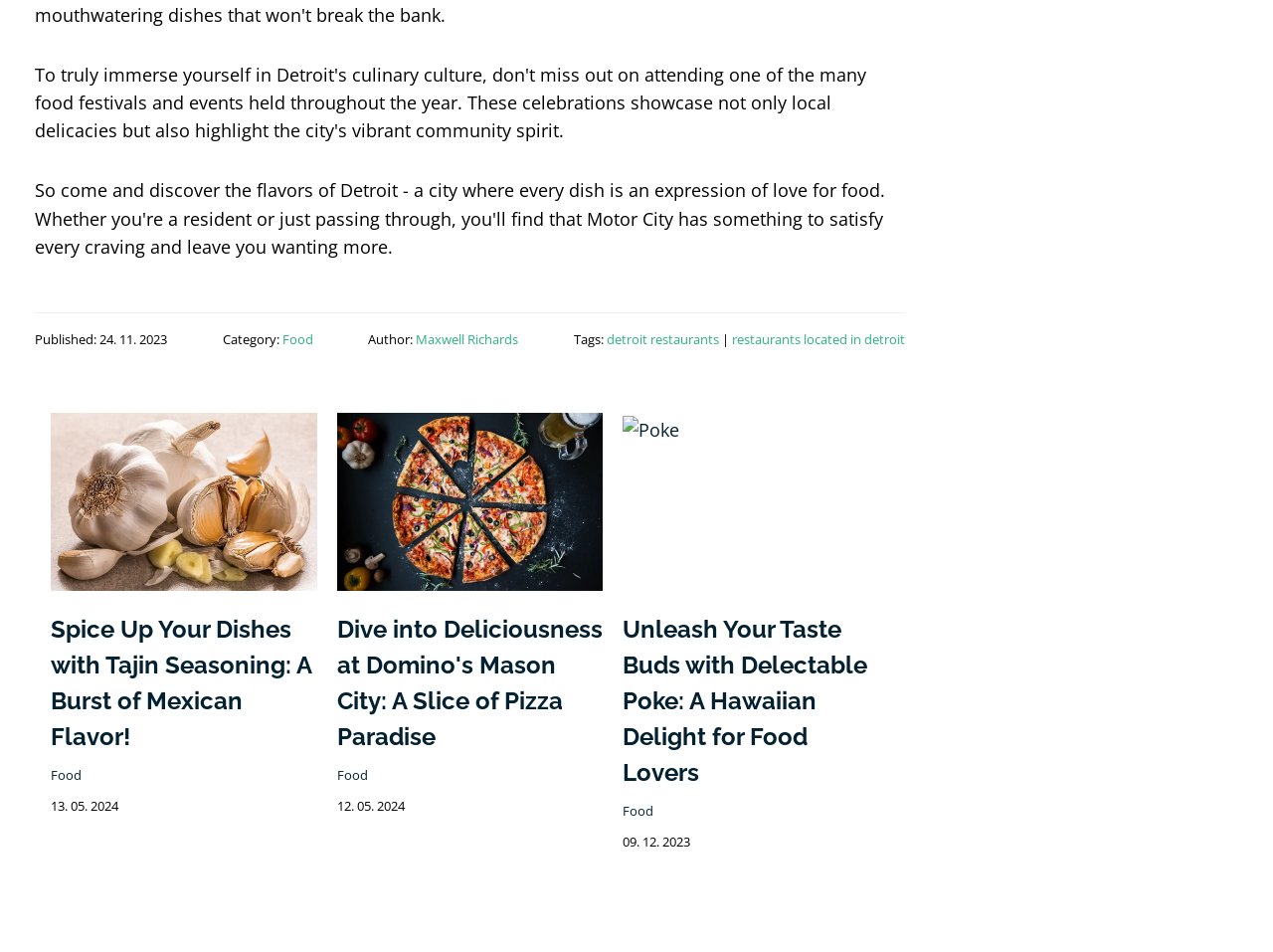What is the category of the first article?
Answer briefly with a single word or phrase based on the image.

Food